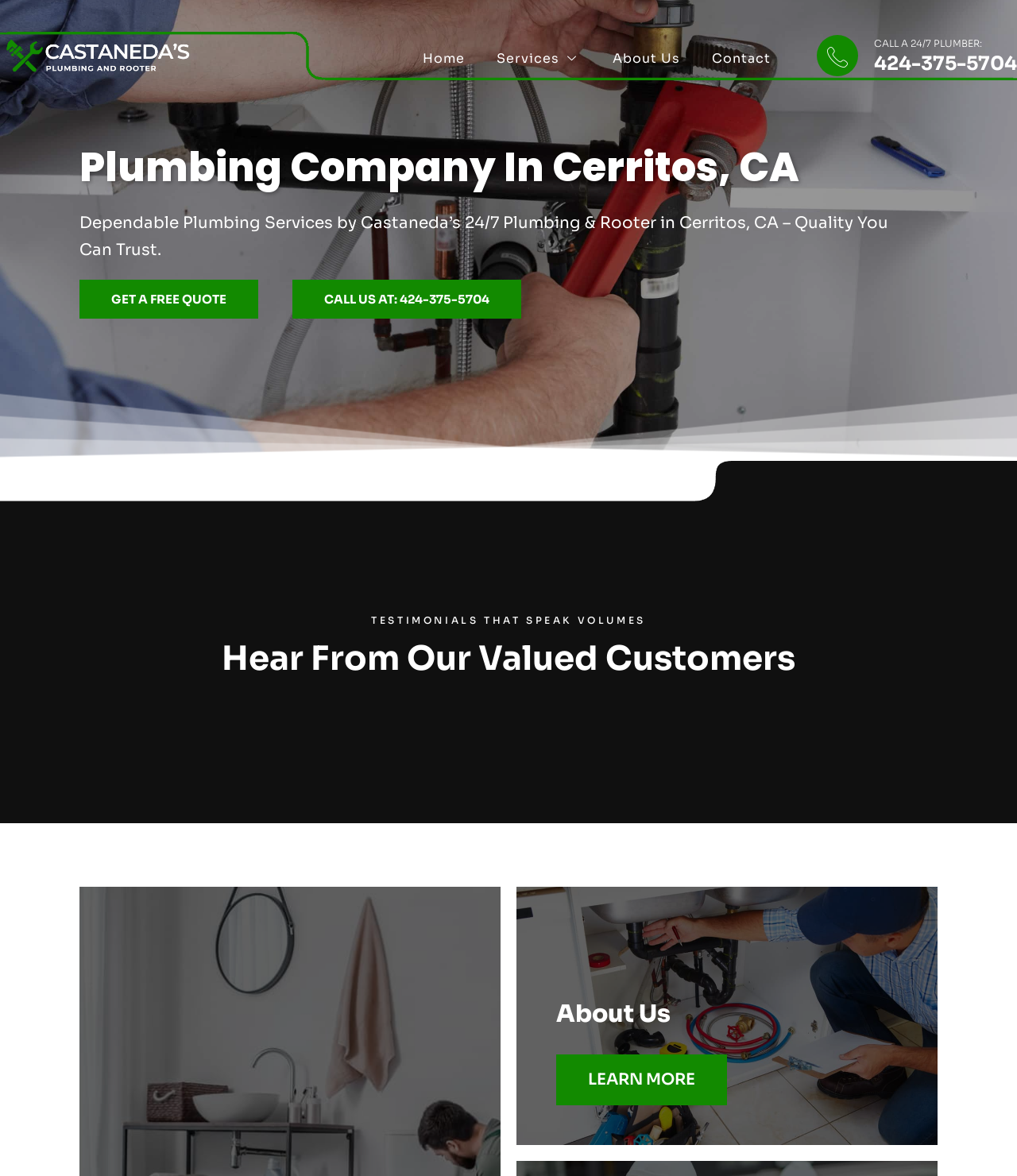Give the bounding box coordinates for the element described as: "CALL A 24/7 PLUMBER: 424-375-5704".

[0.803, 0.029, 1.0, 0.065]